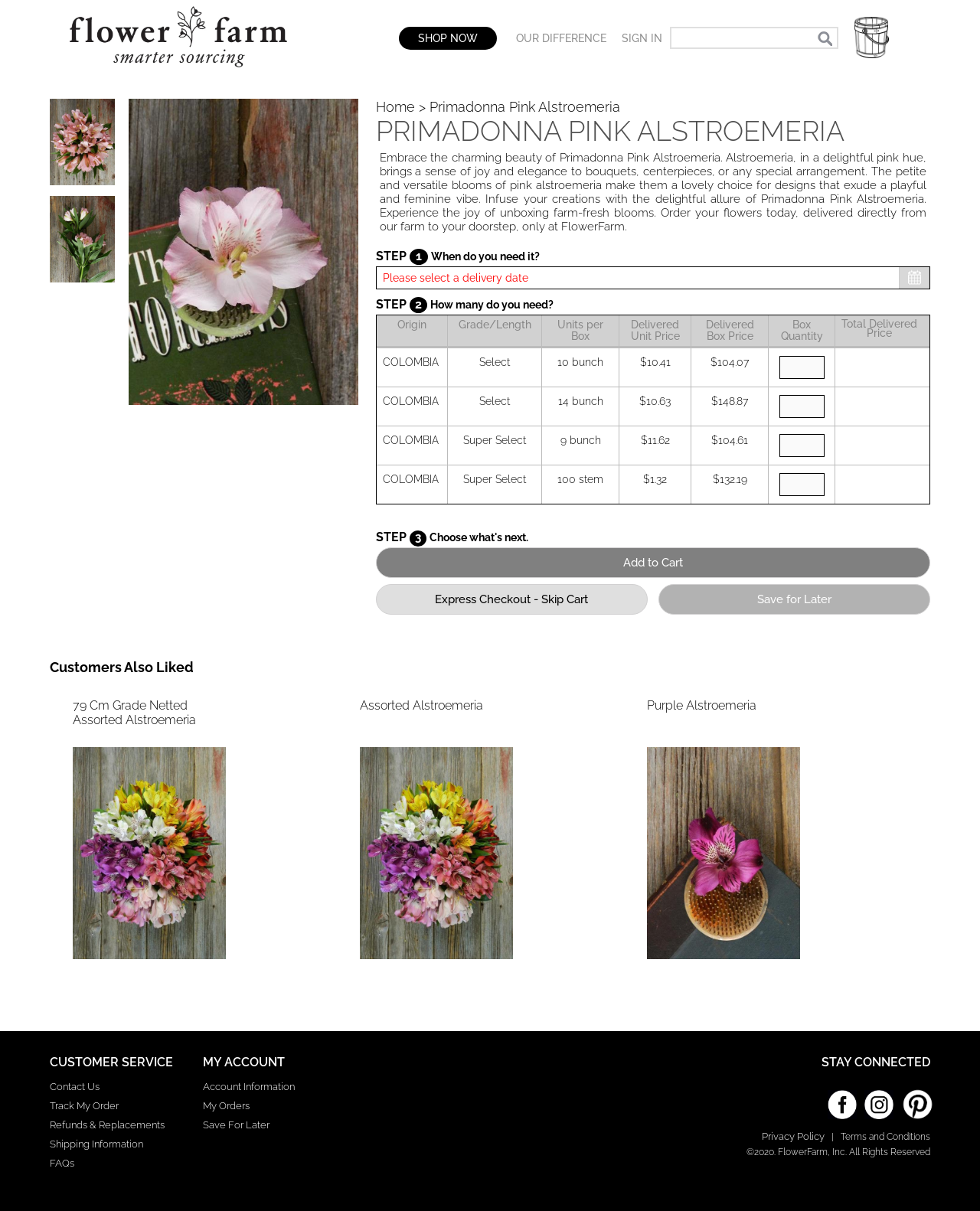What is the origin of the flowers?
Based on the image, answer the question with as much detail as possible.

The origin of the flowers is indicated in the table layout, where it is specified as 'COLOMBIA' for each type of flower.